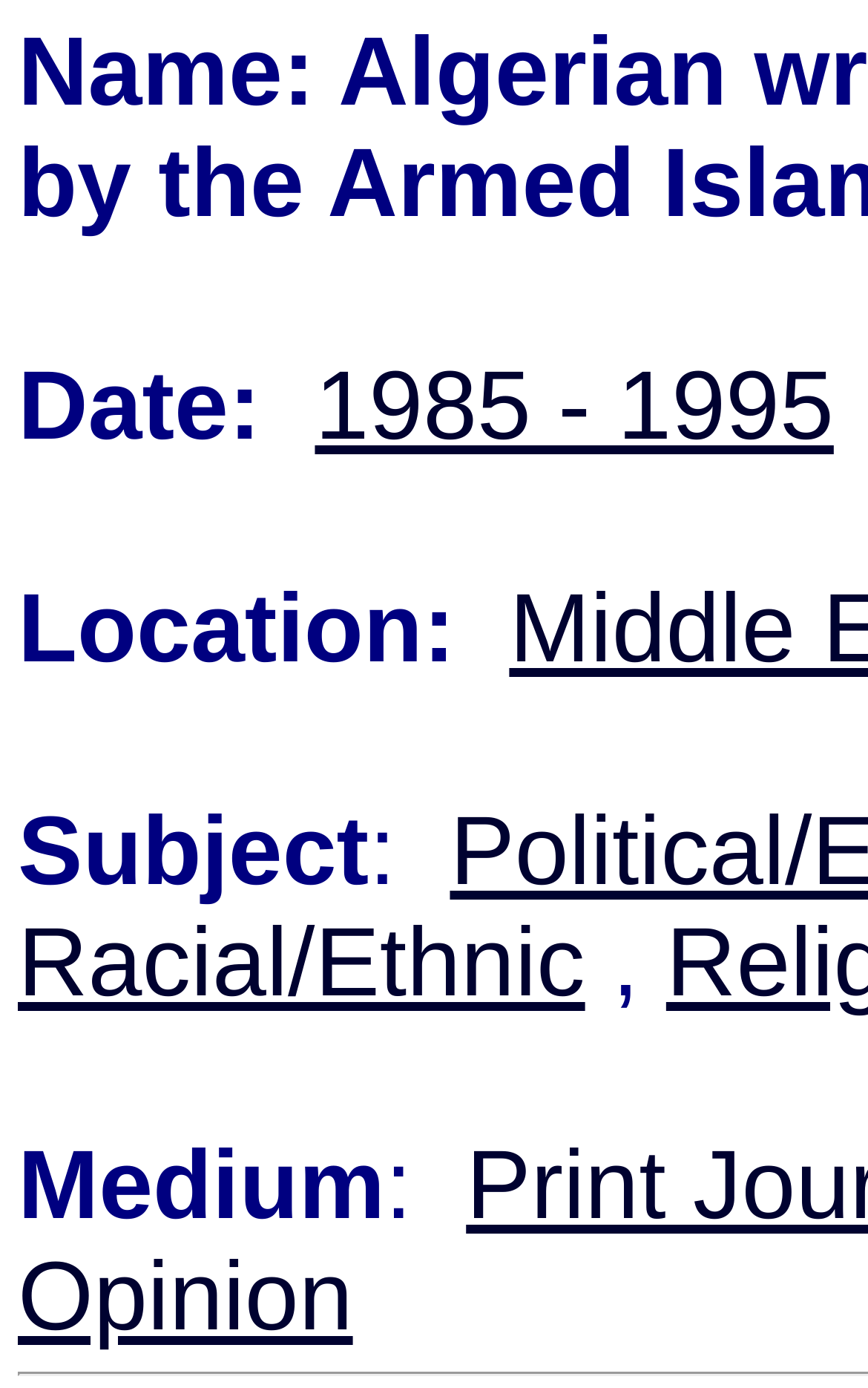What is the location mentioned?
Using the visual information from the image, give a one-word or short-phrase answer.

Not specified